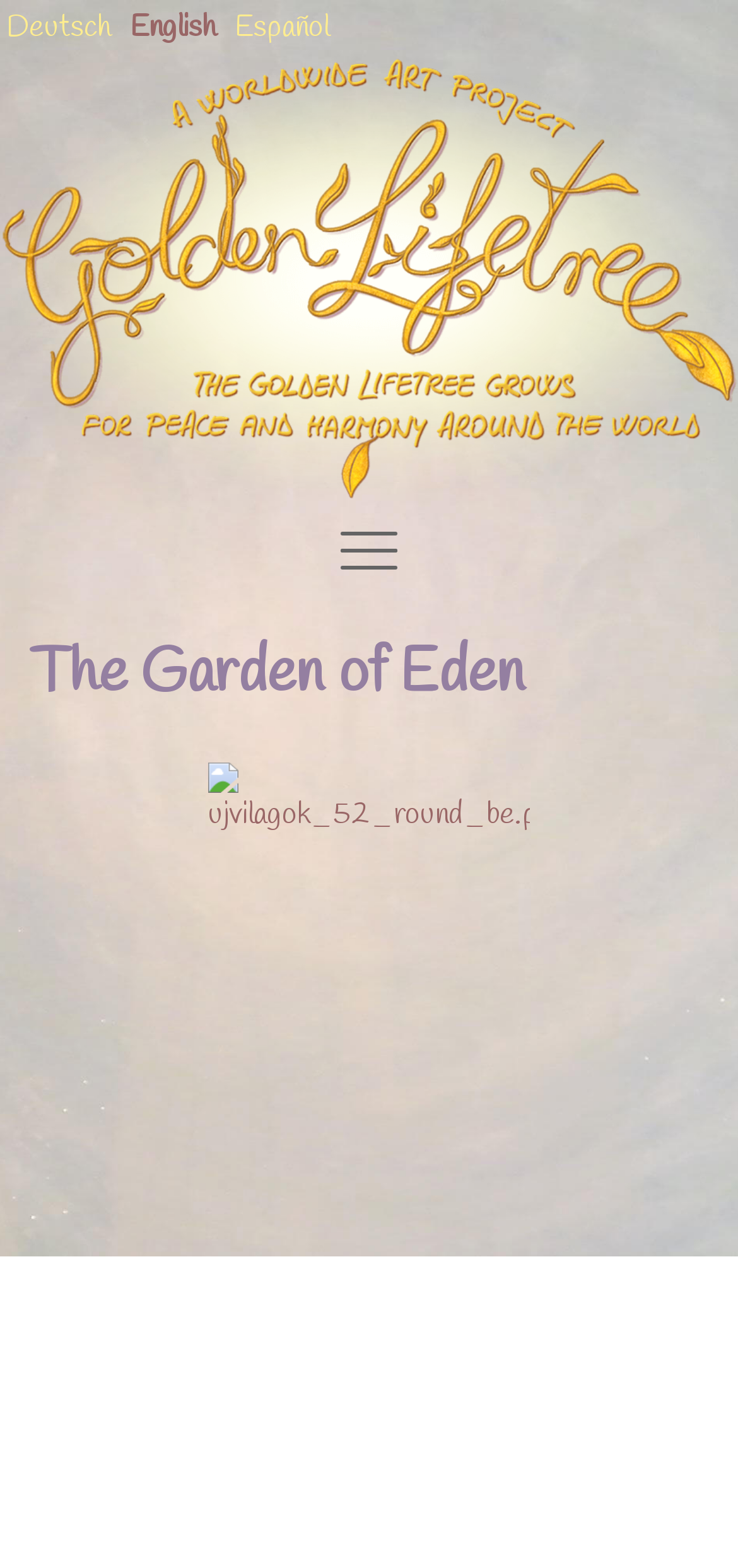What is the name of the project?
Look at the image and respond with a one-word or short phrase answer.

Golden Lifetree